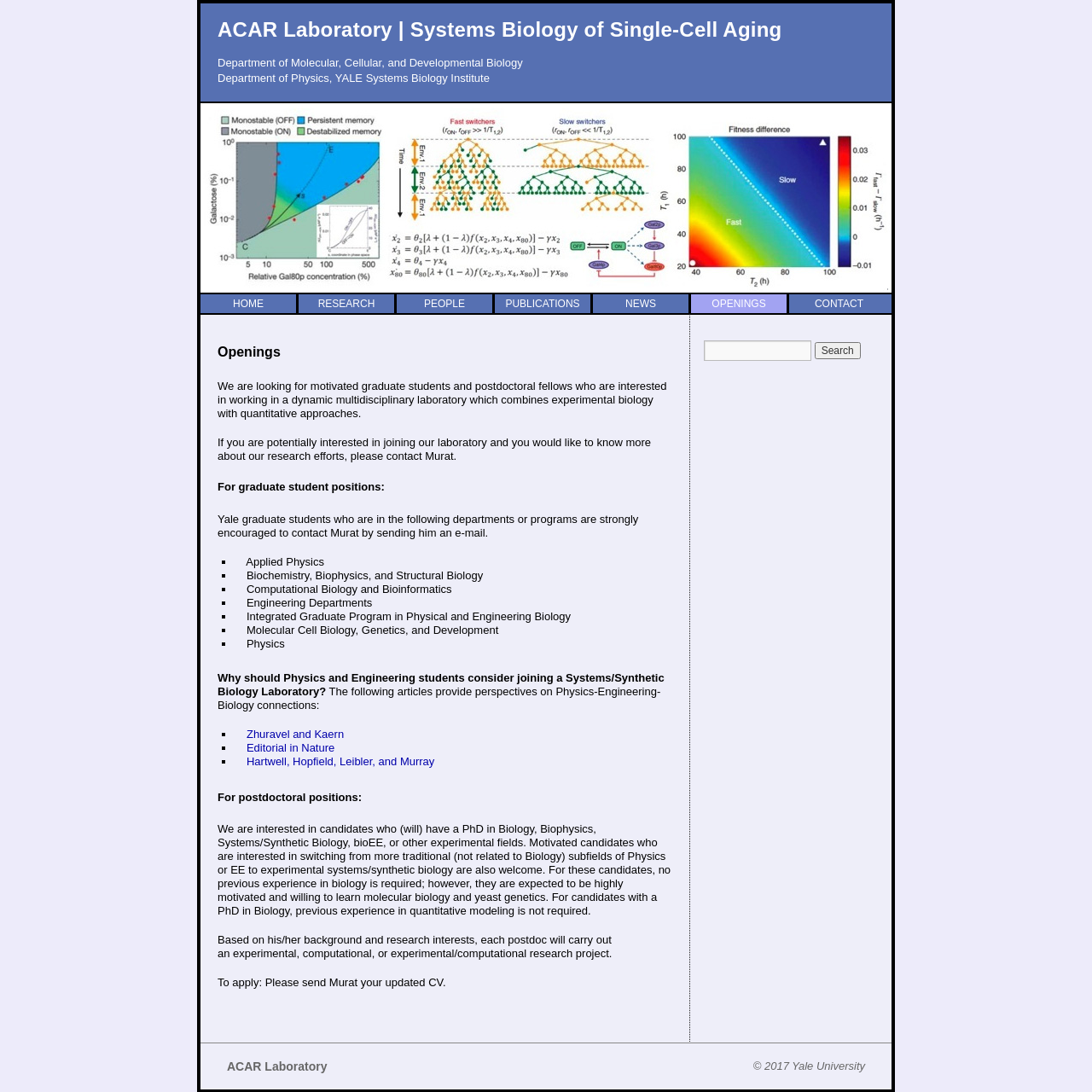Determine the bounding box coordinates of the clickable region to carry out the instruction: "Click the 'Products' button".

None